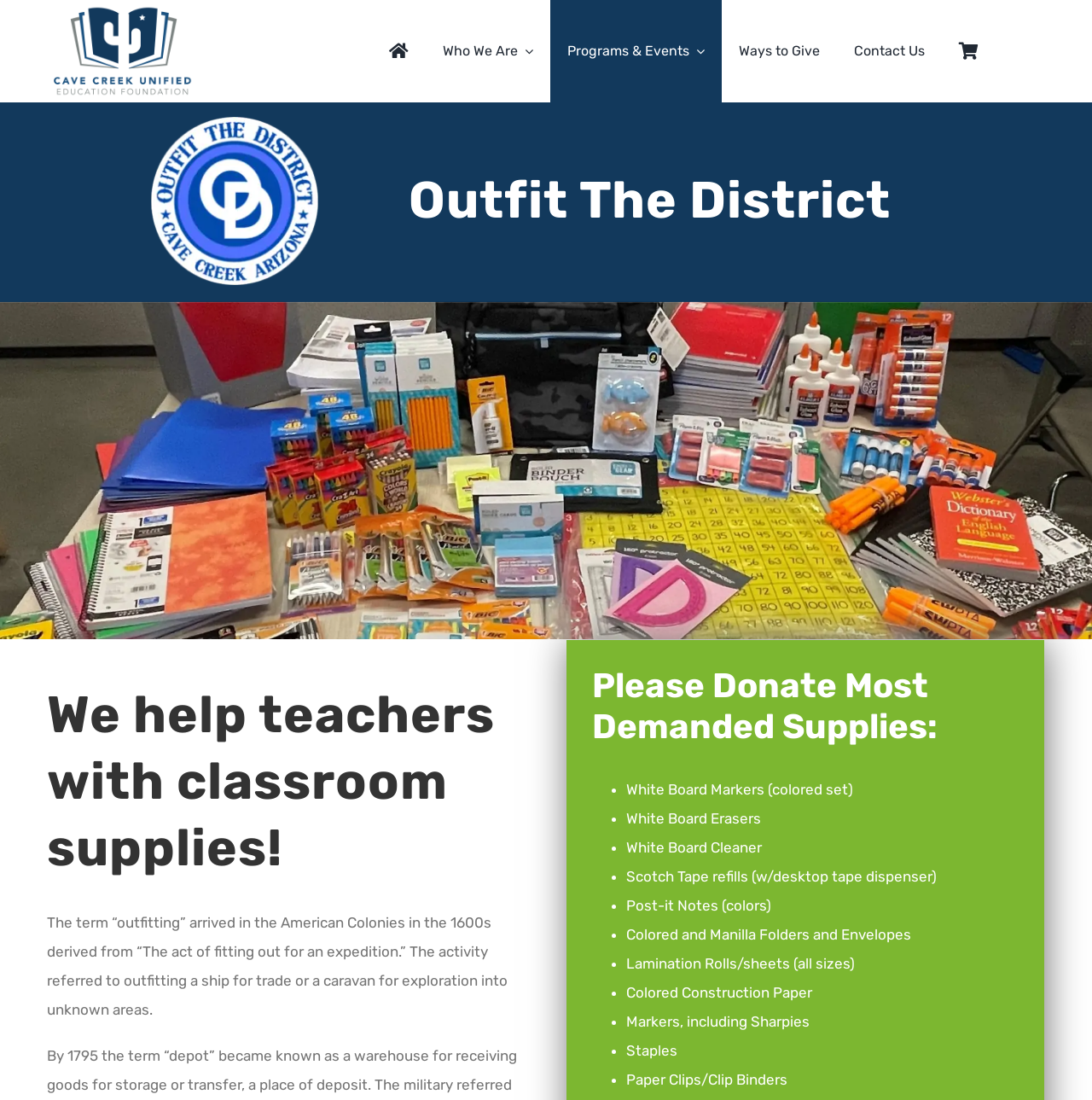Generate a thorough explanation of the webpage's elements.

The webpage is about Outfit The District, a program that helps teachers with classroom supplies. At the top left corner, there is a link to the Cave Creek Unified Education Foundation (CCUEF) with an accompanying image. Below this, there is a navigation menu with links to "Who We Are", "Programs & Events", "Ways to Give", and "Contact Us".

On the left side of the page, there is a prominent image of "Outfit The District" with a heading that reads "Outfit The District" and a subheading that explains the program's purpose. Below this, there is a paragraph of text that discusses the origin of the term "outfitting".

The main content of the page is a list of most demanded supplies, which includes items such as whiteboard markers, erasers, and cleaners, as well as office supplies like tape refills, post-it notes, and folders. Each item on the list is preceded by a bullet point.

At the bottom right corner of the page, there is a link to "Go to Top" with an upward arrow icon.